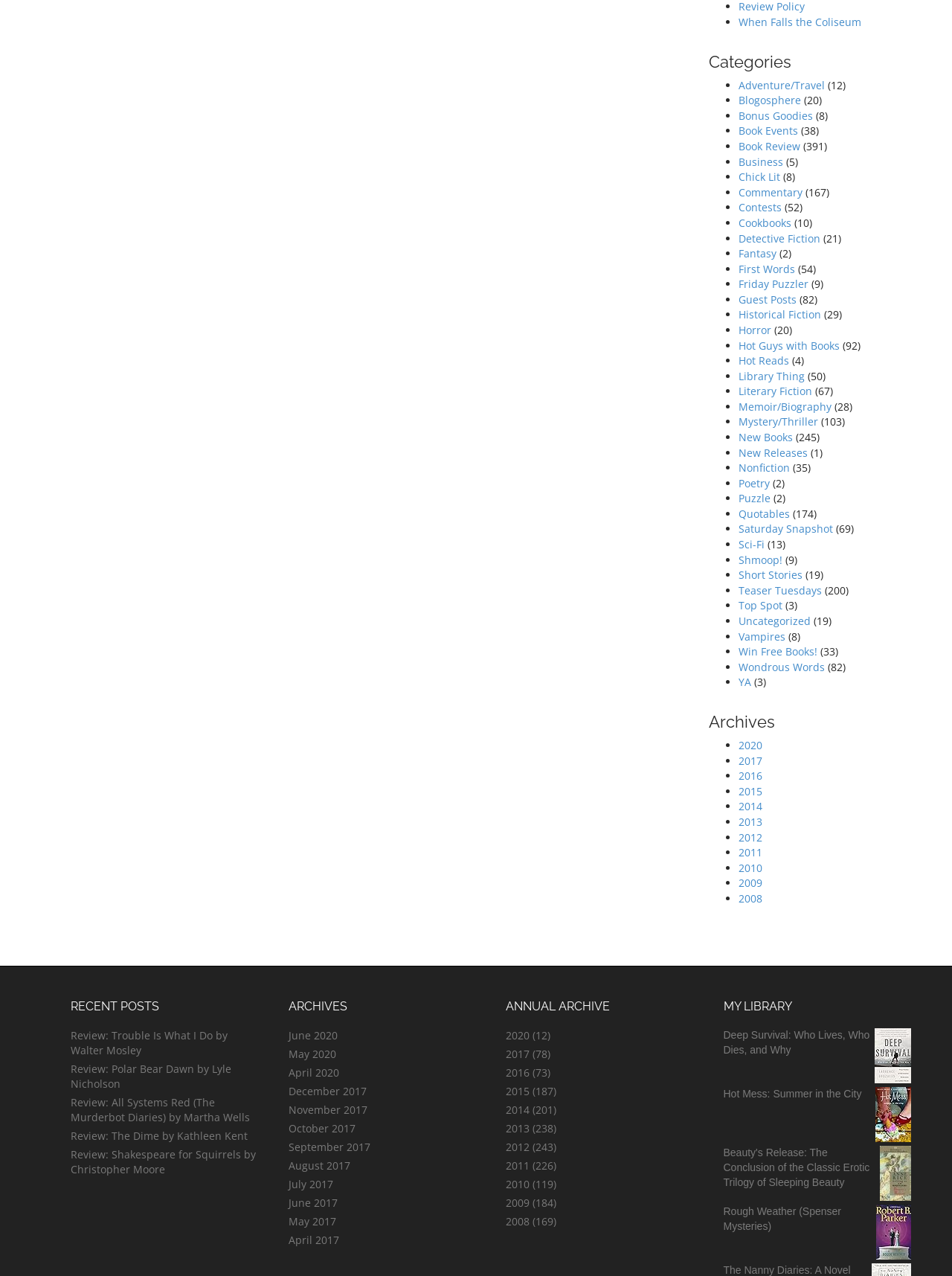Specify the bounding box coordinates of the area that needs to be clicked to achieve the following instruction: "Click on 'When Falls the Coliseum'".

[0.775, 0.012, 0.904, 0.023]